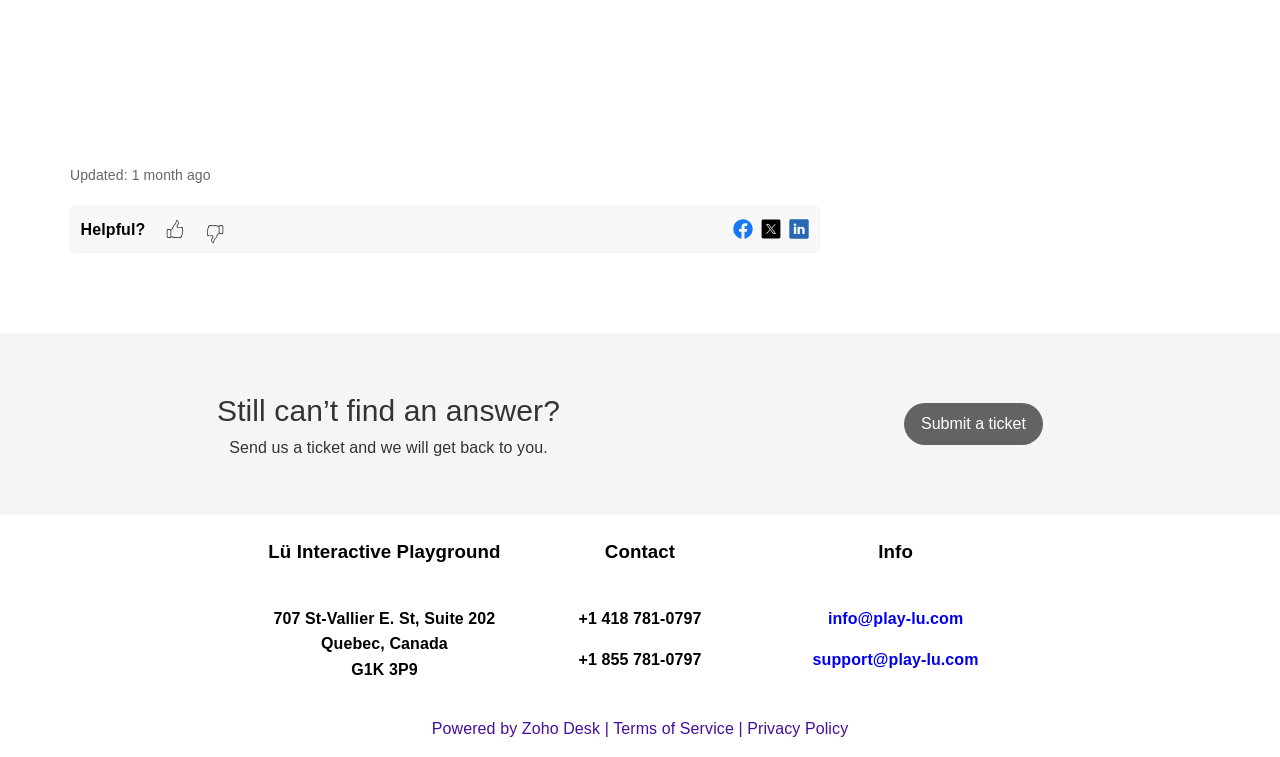What is the purpose of the 'Lü Interactive Playground'?
Using the visual information from the image, give a one-word or short-phrase answer.

Not specified